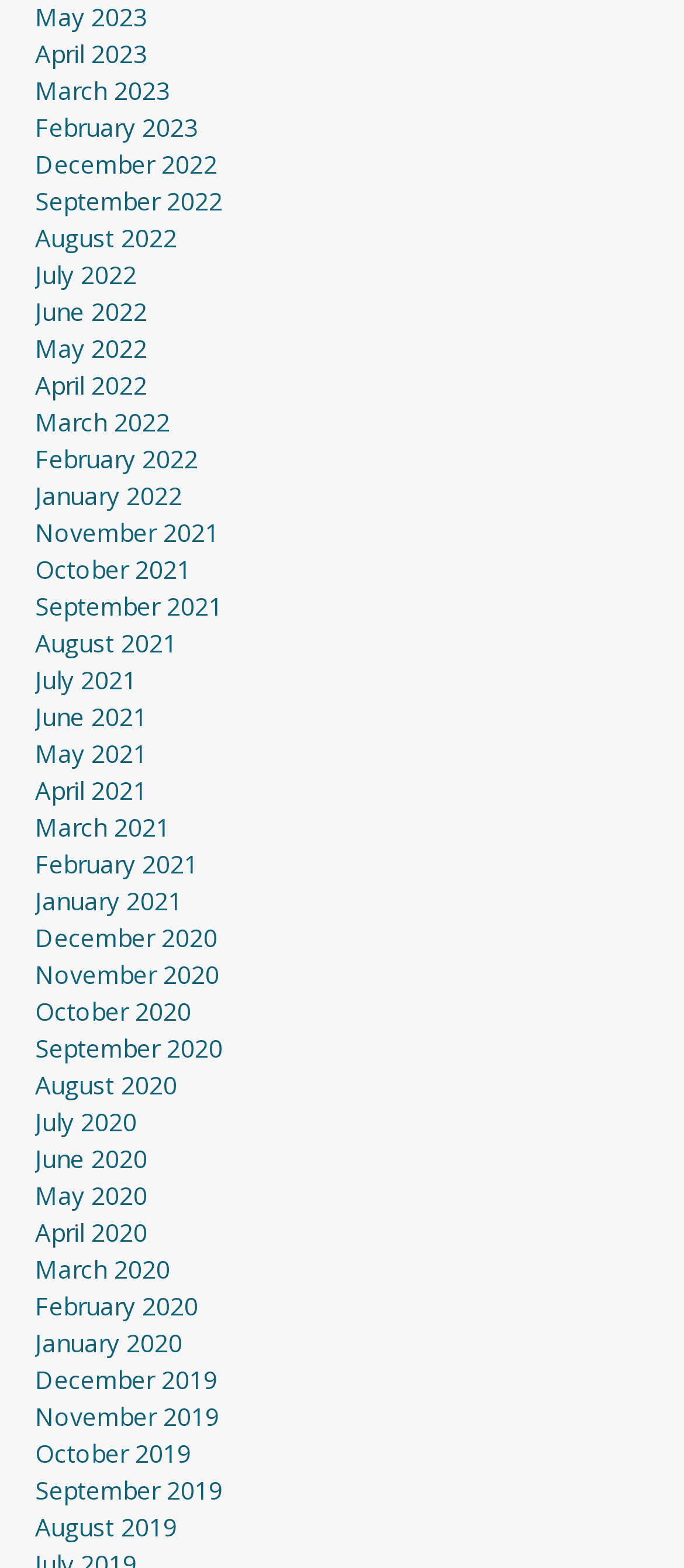Please identify the bounding box coordinates of the element's region that should be clicked to execute the following instruction: "View January 2020". The bounding box coordinates must be four float numbers between 0 and 1, i.e., [left, top, right, bottom].

[0.051, 0.846, 0.267, 0.867]